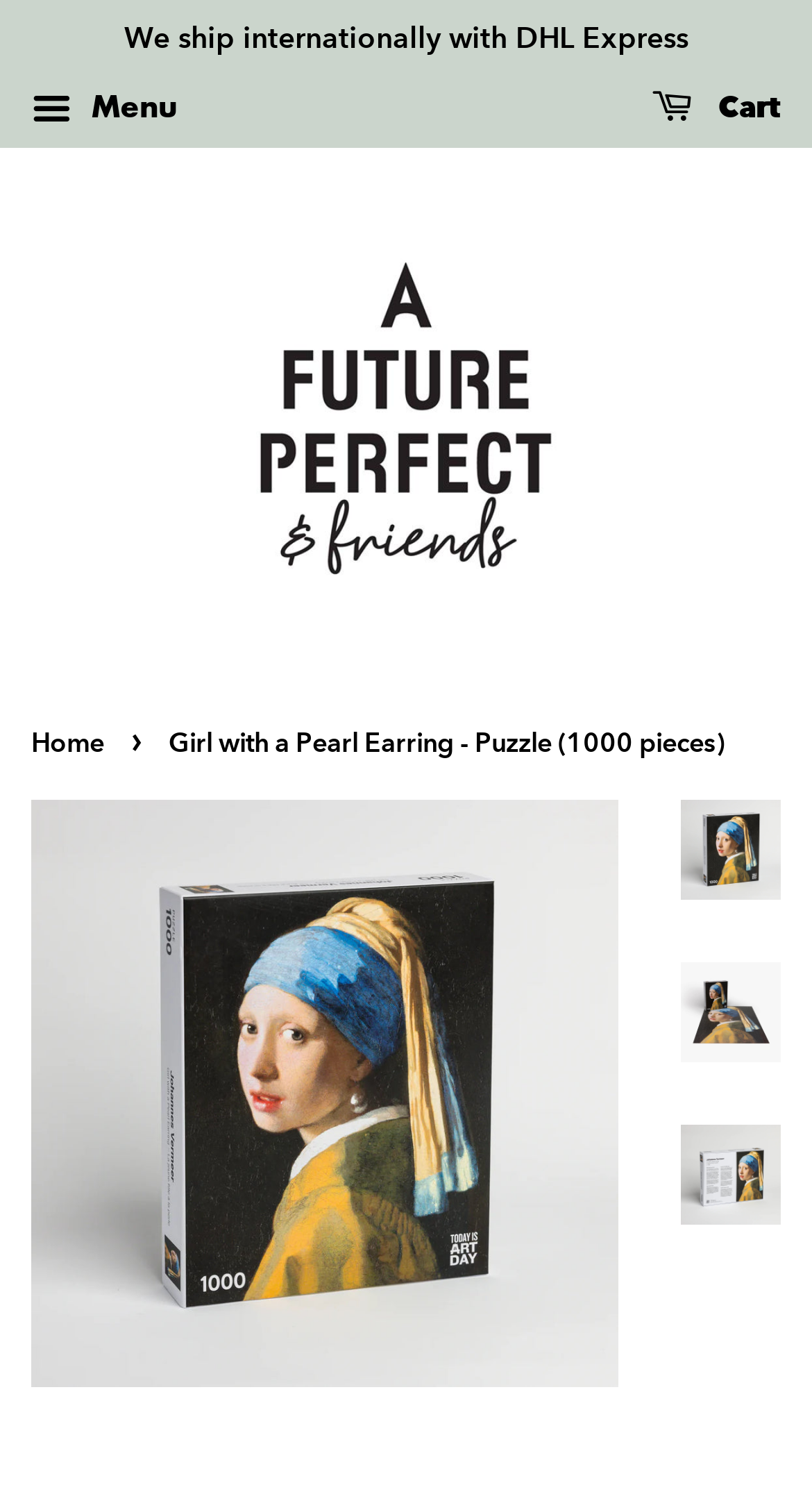Please provide a brief answer to the question using only one word or phrase: 
What is the number of pieces in the puzzle?

1000